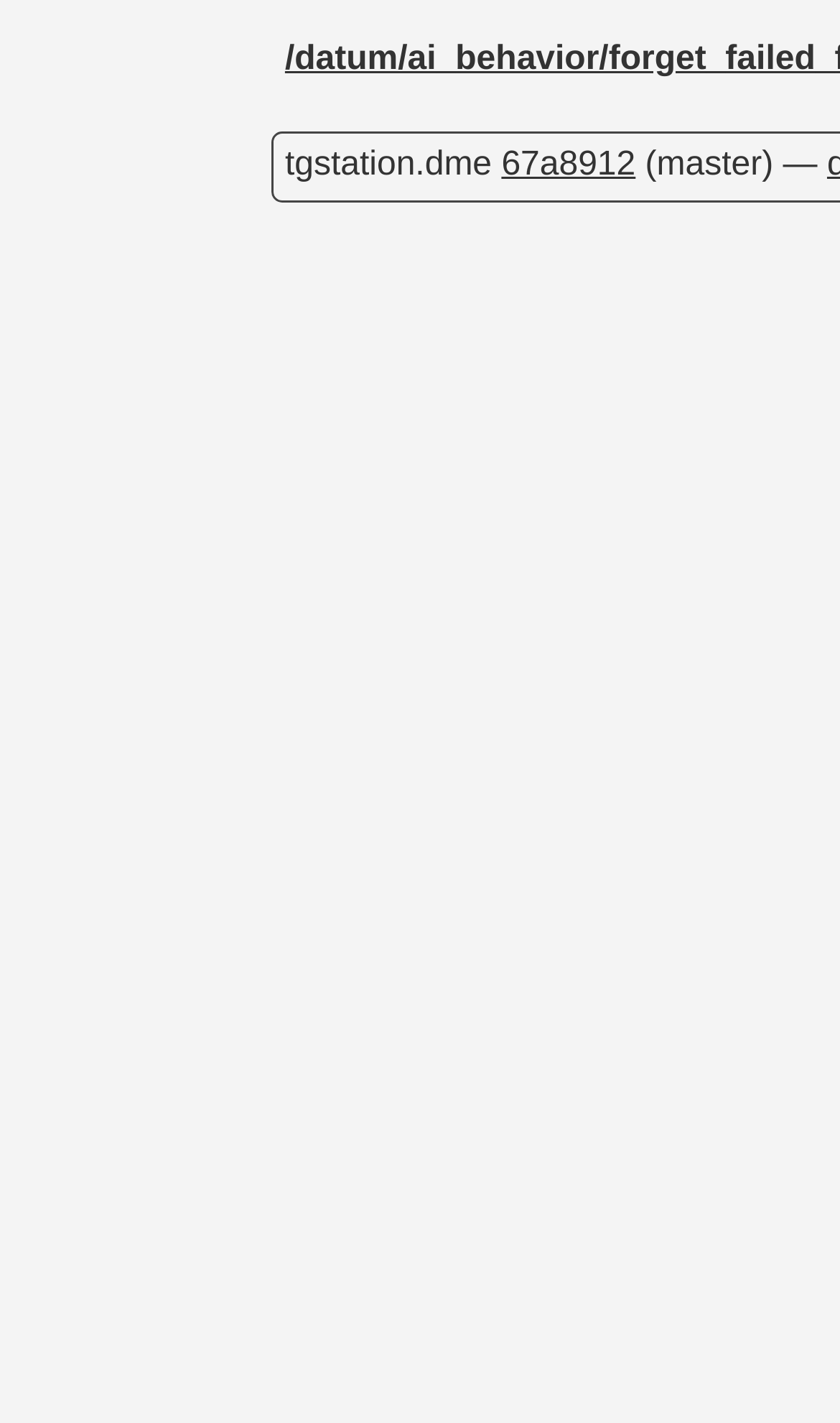Find the bounding box coordinates of the UI element according to this description: "67a8912".

[0.597, 0.103, 0.757, 0.128]